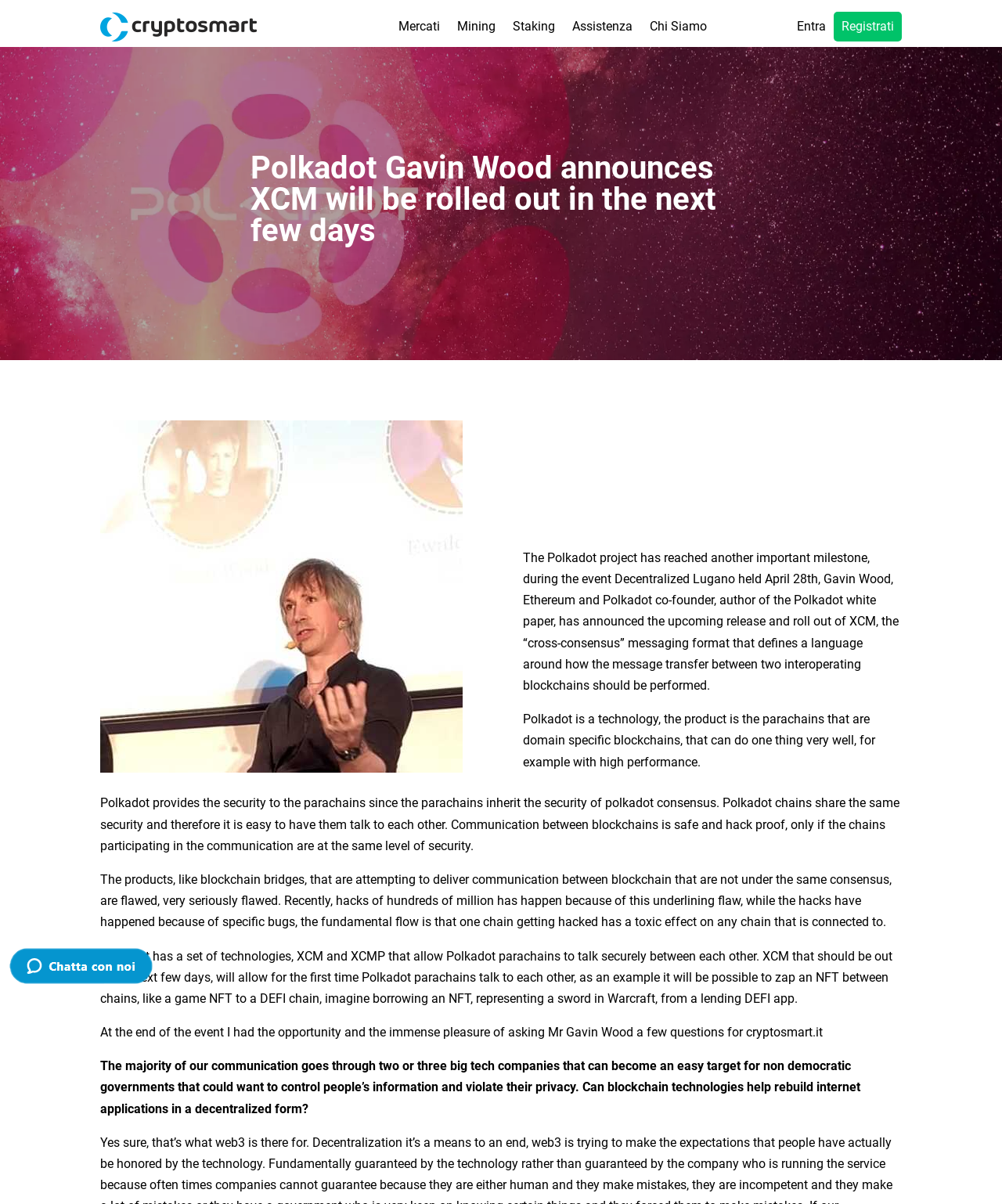Locate the coordinates of the bounding box for the clickable region that fulfills this instruction: "Click on the link at the bottom".

[0.008, 0.813, 0.154, 0.825]